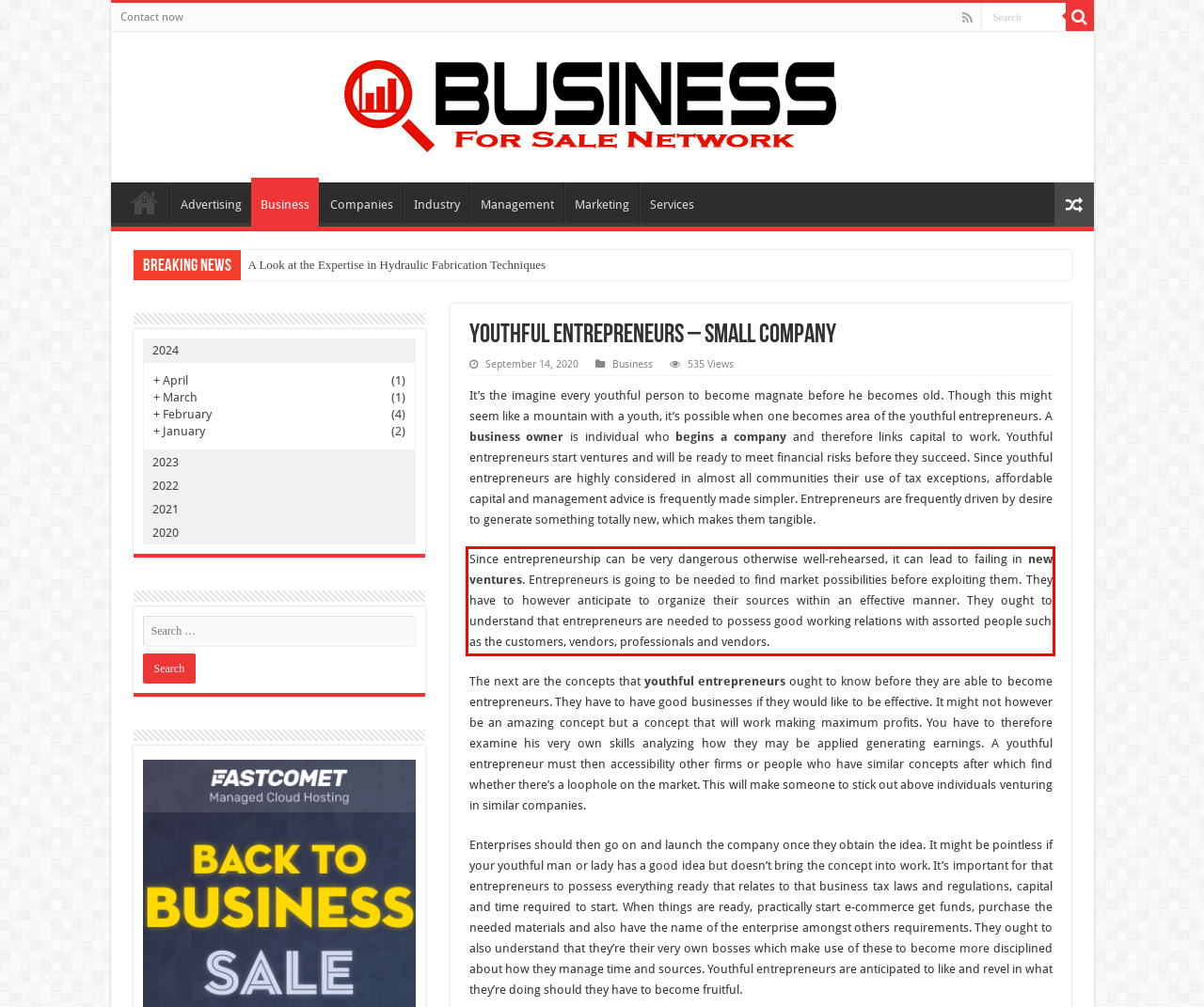Within the provided webpage screenshot, find the red rectangle bounding box and perform OCR to obtain the text content.

Since entrepreneurship can be very dangerous otherwise well-rehearsed, it can lead to failing in new ventures. Entrepreneurs is going to be needed to find market possibilities before exploiting them. They have to however anticipate to organize their sources within an effective manner. They ought to understand that entrepreneurs are needed to possess good working relations with assorted people such as the customers, vendors, professionals and vendors.